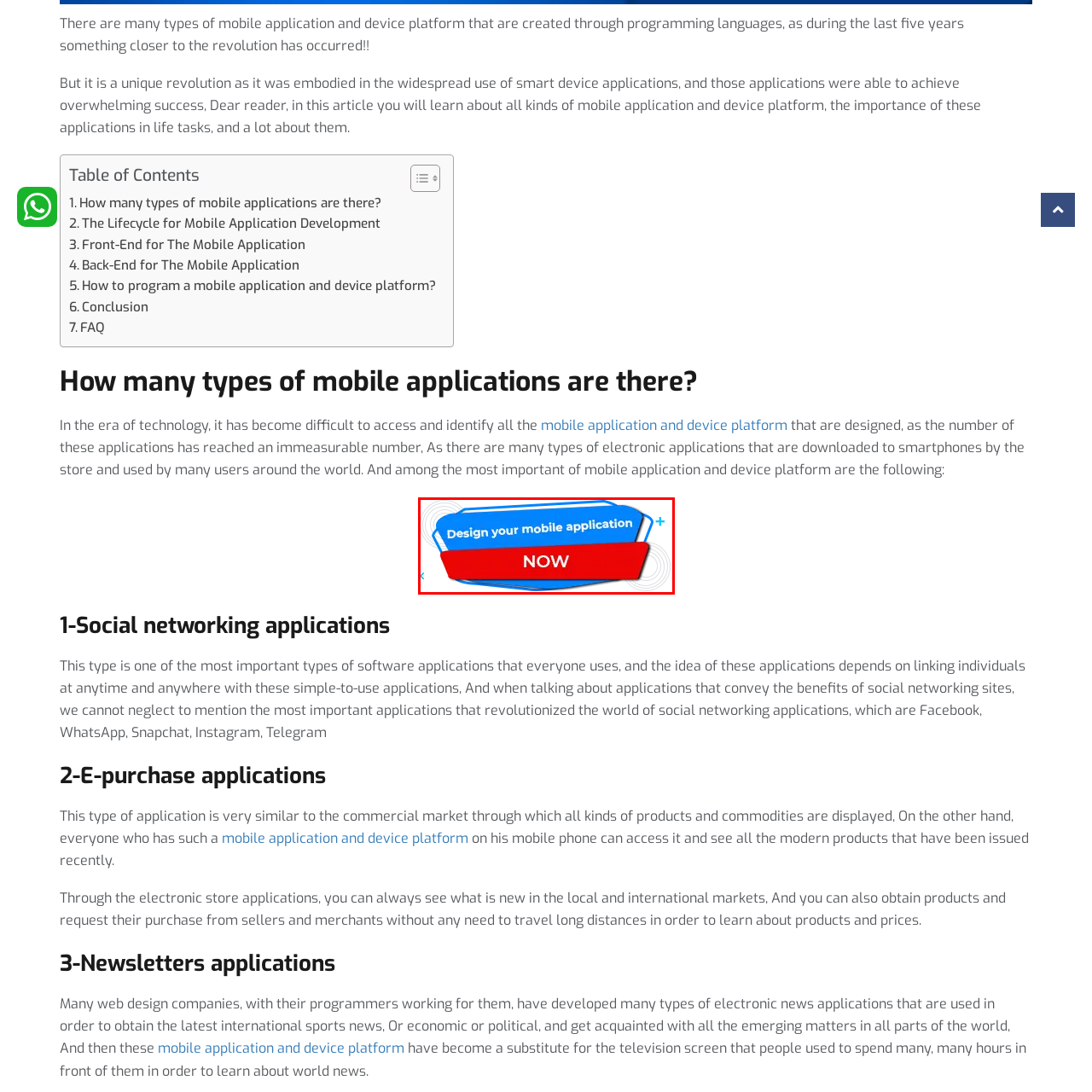What is the purpose of the button's design?
Observe the image inside the red bounding box and give a concise answer using a single word or phrase.

To engage users